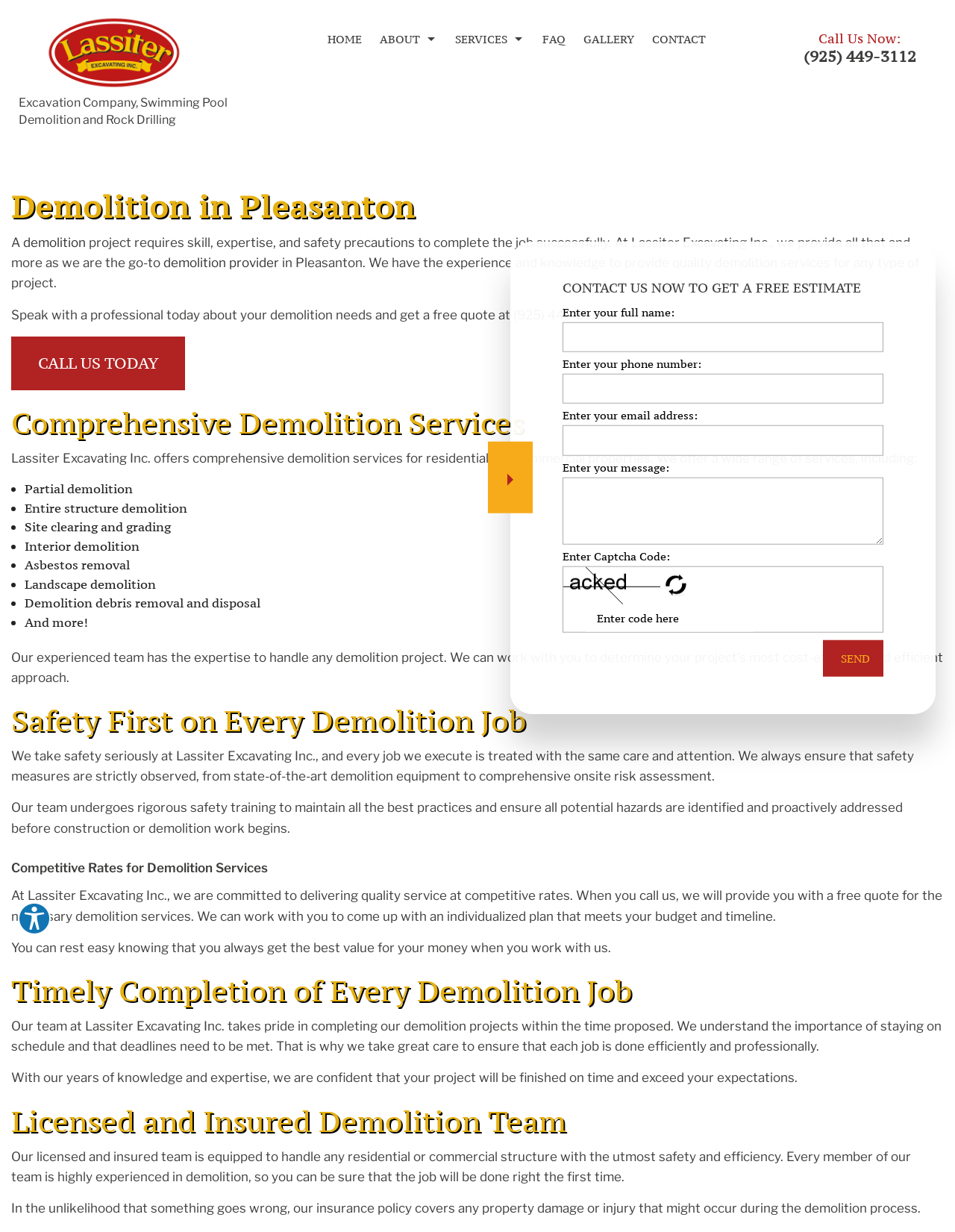Locate the bounding box coordinates of the element that should be clicked to fulfill the instruction: "Click the 'HOME' link".

[0.333, 0.0, 0.388, 0.044]